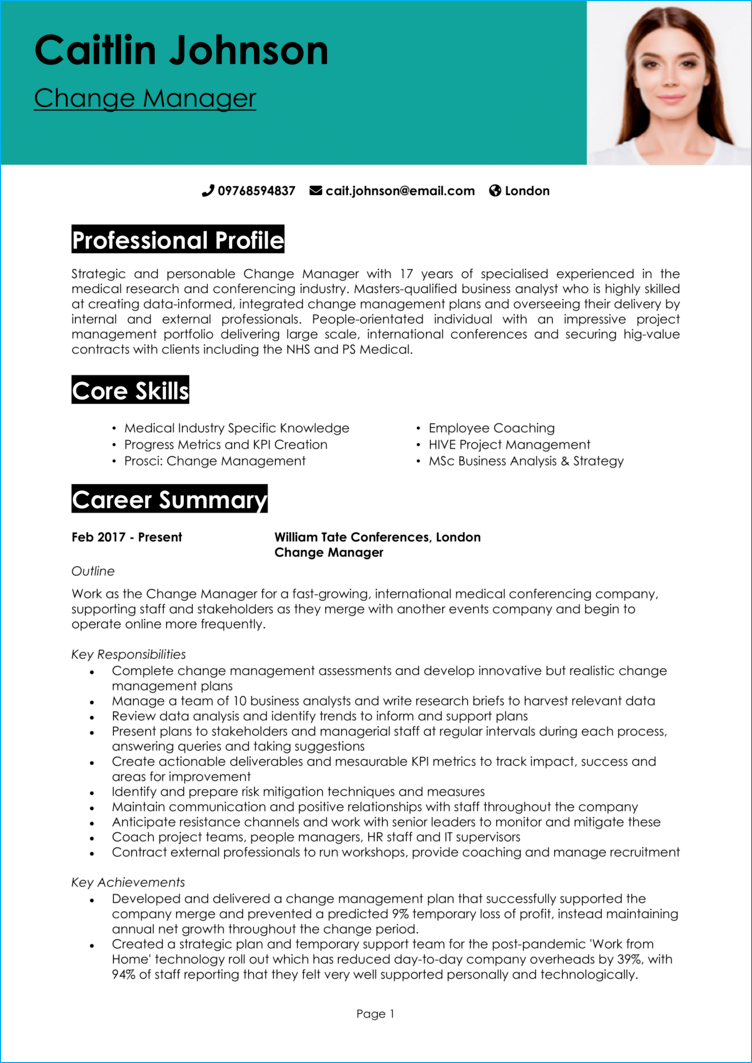How many years of experience does Caitlin have?
Can you provide a detailed and comprehensive answer to the question?

According to the CV, Caitlin Johnson has 17 years of specialized experience in the medical research and conferencing industry, which is mentioned in her professional profile.